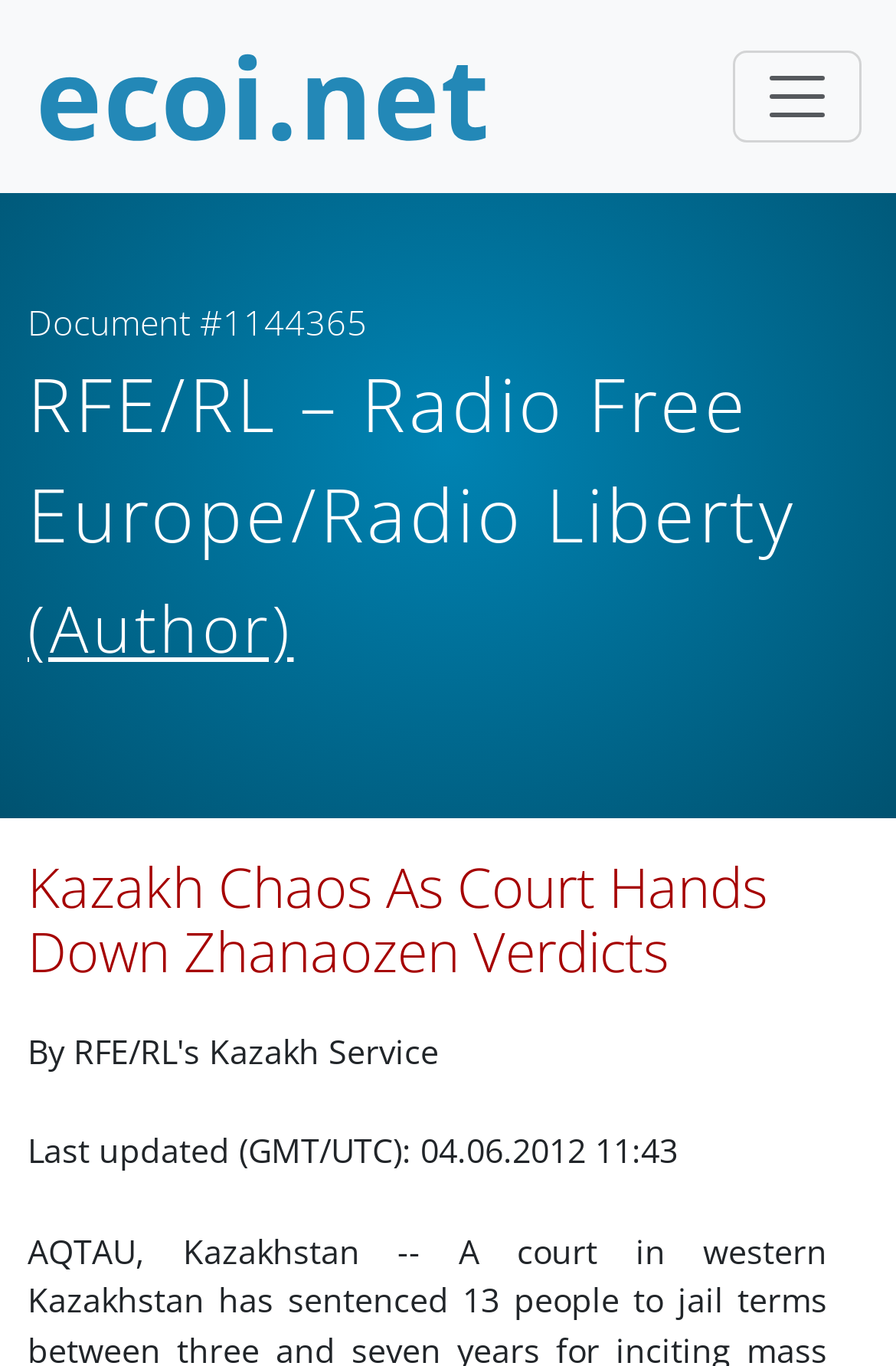Provide a short, one-word or phrase answer to the question below:
What is the document number?

1144365